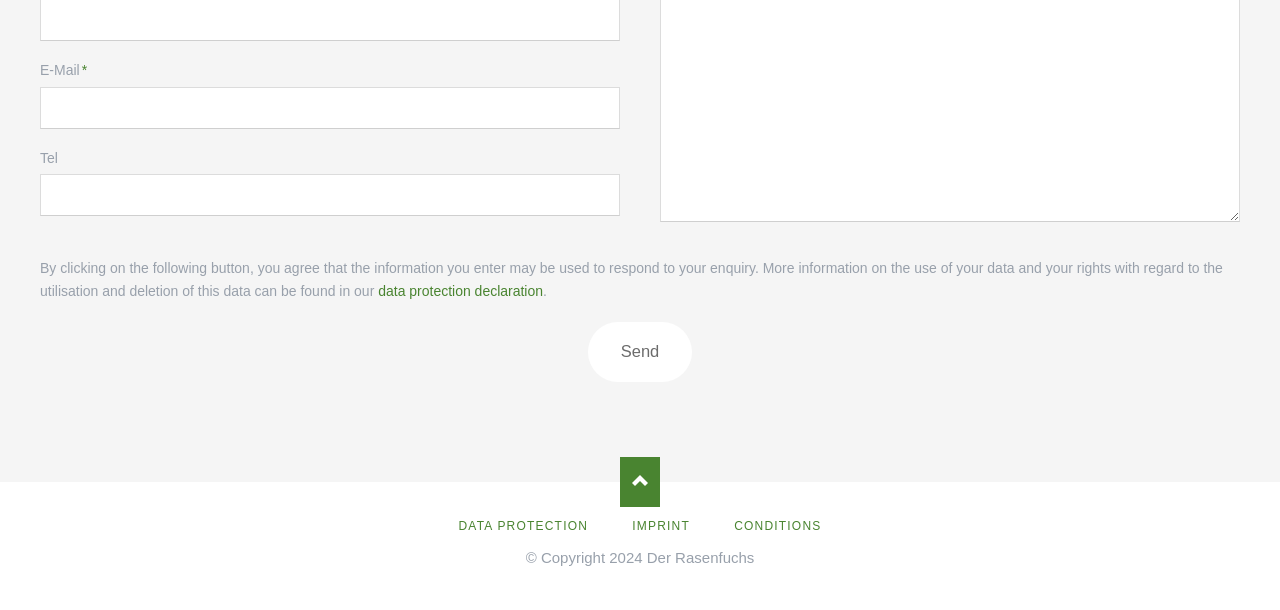Locate the bounding box coordinates of the UI element described by: "Nach oben". The bounding box coordinates should consist of four float numbers between 0 and 1, i.e., [left, top, right, bottom].

[0.484, 0.749, 0.516, 0.831]